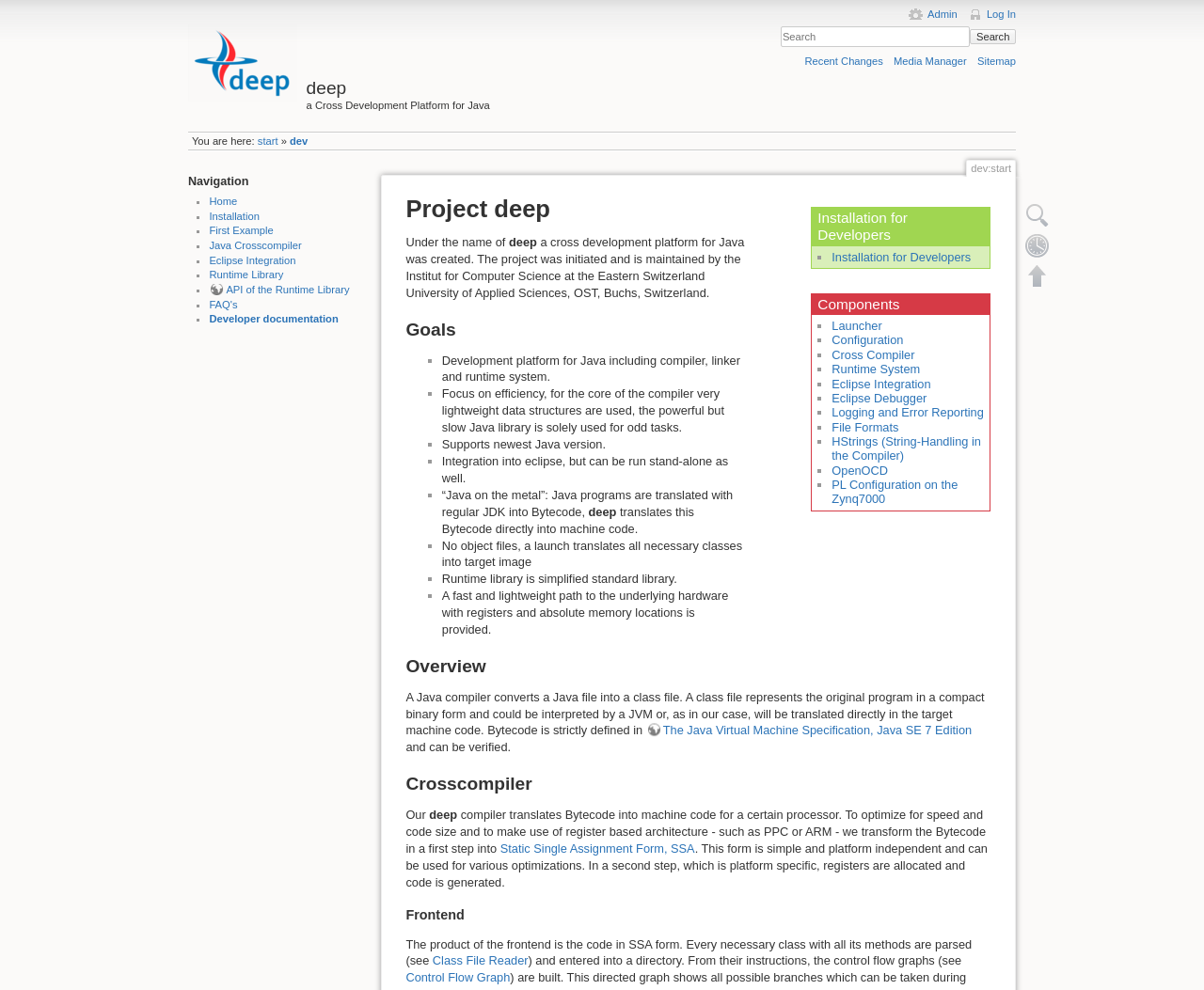Identify the bounding box coordinates of the area you need to click to perform the following instruction: "View Recent Changes".

[0.668, 0.056, 0.733, 0.067]